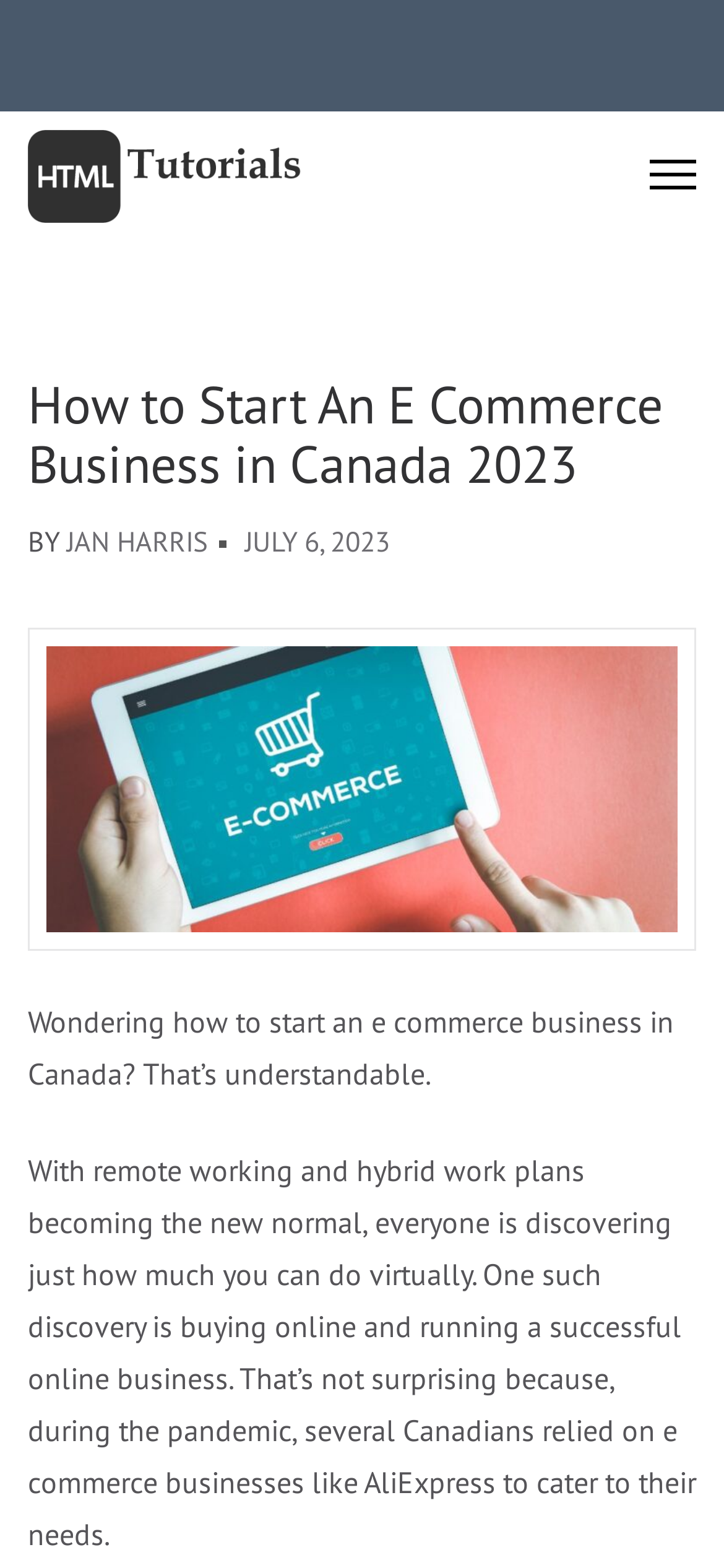Give a detailed overview of the webpage's appearance and contents.

The webpage is about learning how to start an e-commerce business in Canada. At the top-left corner, there is a link to "HTML Tutorials" accompanied by a related image. Below this, there is a large header section that spans almost the entire width of the page. Within this section, the main title "How to Start An E Commerce Business in Canada 2023" is prominently displayed. 

To the right of the title, there is a byline that reads "BY JAN HARRIS" and a timestamp "JULY 6, 2023". Below the header section, there is a large image that takes up most of the width, with the text "E commerce written on a tab" on it. 

The main content of the webpage starts below this image, with a paragraph of text that introduces the topic of starting an e-commerce business in Canada. The text explains that with the rise of remote working, many people are discovering the possibilities of online businesses. A second paragraph continues this discussion, mentioning how Canadians relied on e-commerce businesses during the pandemic.